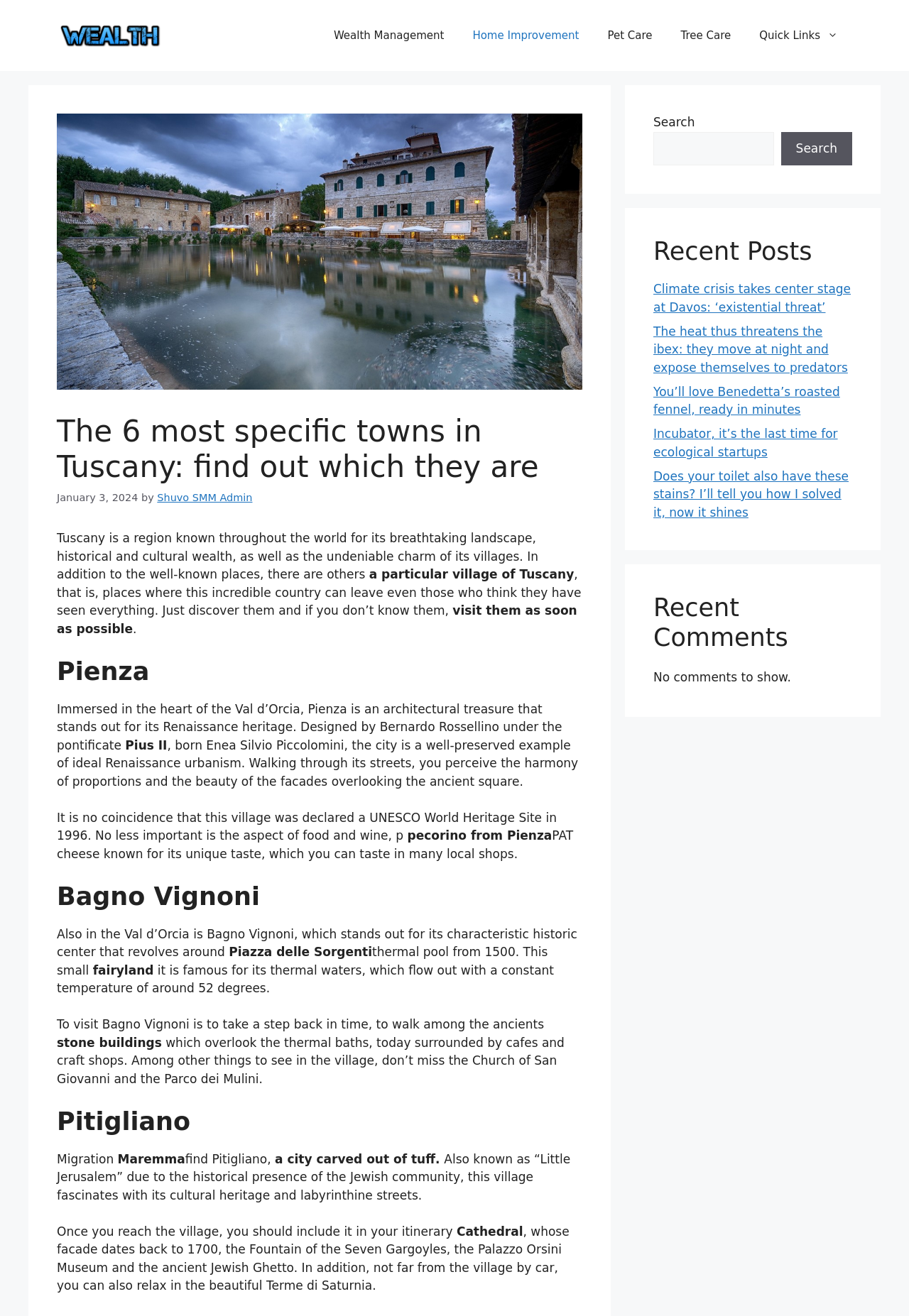Can you determine the bounding box coordinates of the area that needs to be clicked to fulfill the following instruction: "View article about Climate crisis"?

[0.719, 0.214, 0.936, 0.239]